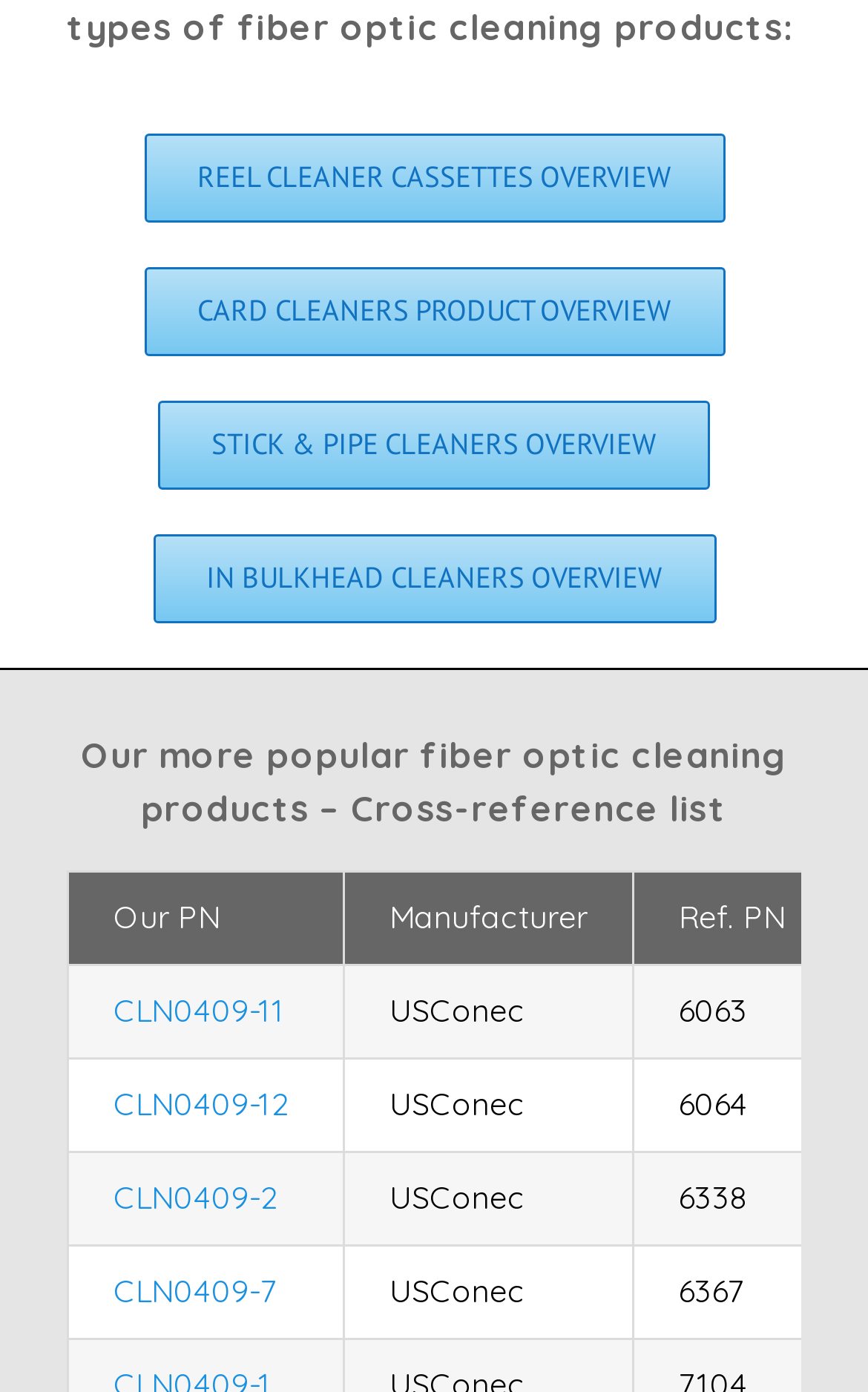Determine the bounding box coordinates of the clickable region to follow the instruction: "Click on CLN0409-11".

[0.131, 0.712, 0.328, 0.741]